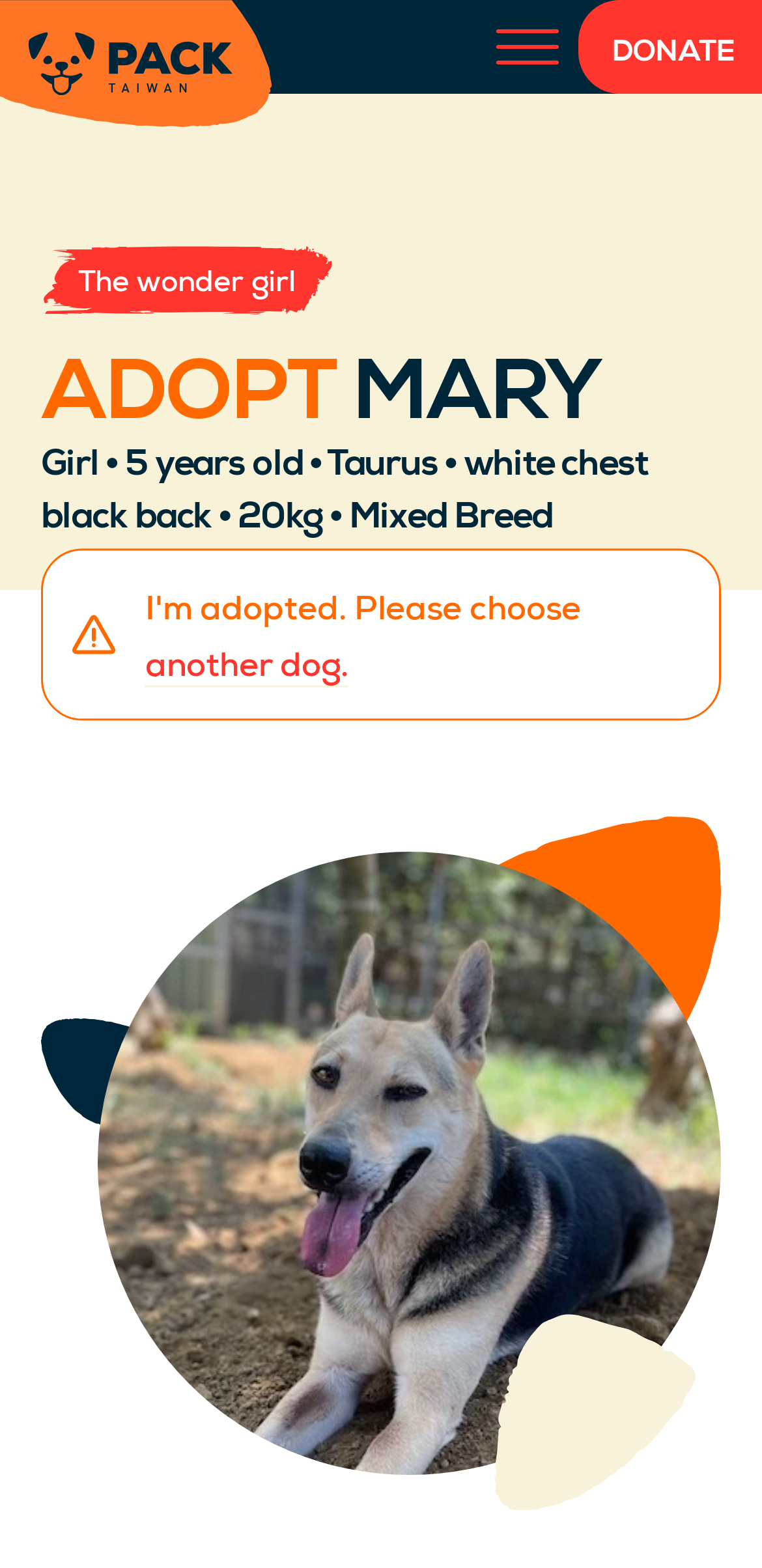Please give a short response to the question using one word or a phrase:
What is Mary's age?

5 years old